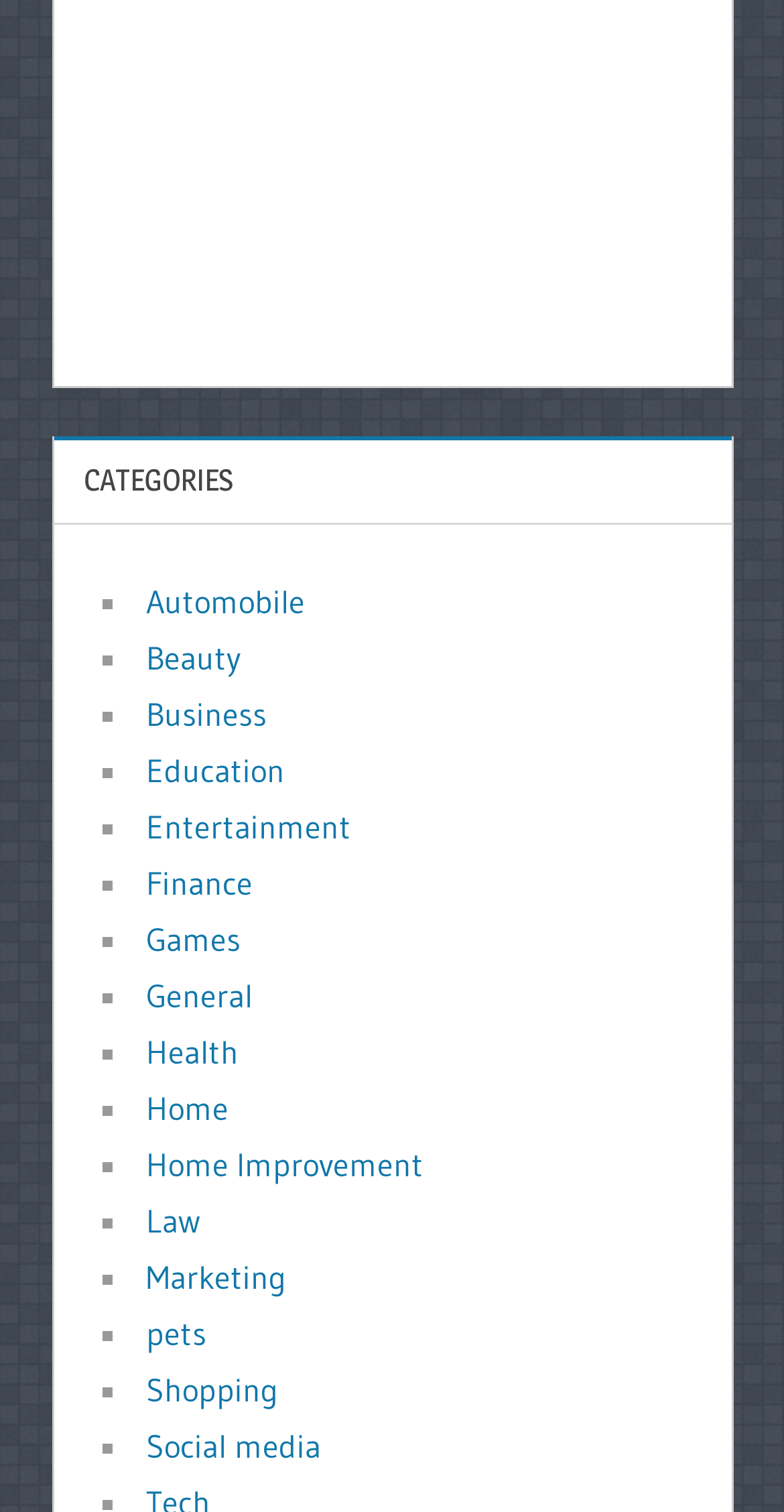Identify the bounding box coordinates of the HTML element based on this description: "Home Improvement".

[0.186, 0.757, 0.54, 0.784]